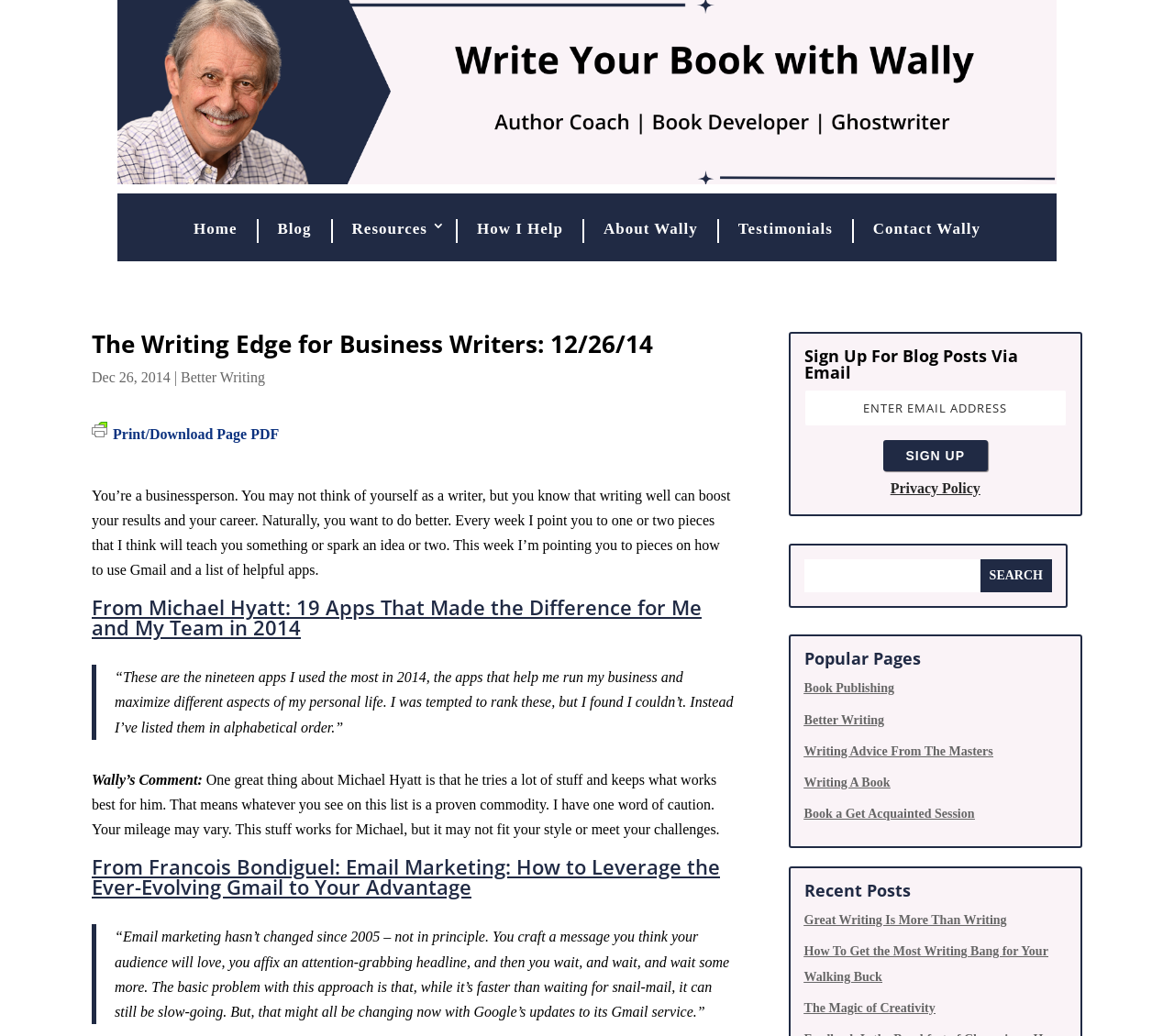Provide a single word or phrase answer to the question: 
What is the purpose of this webpage?

Business writing